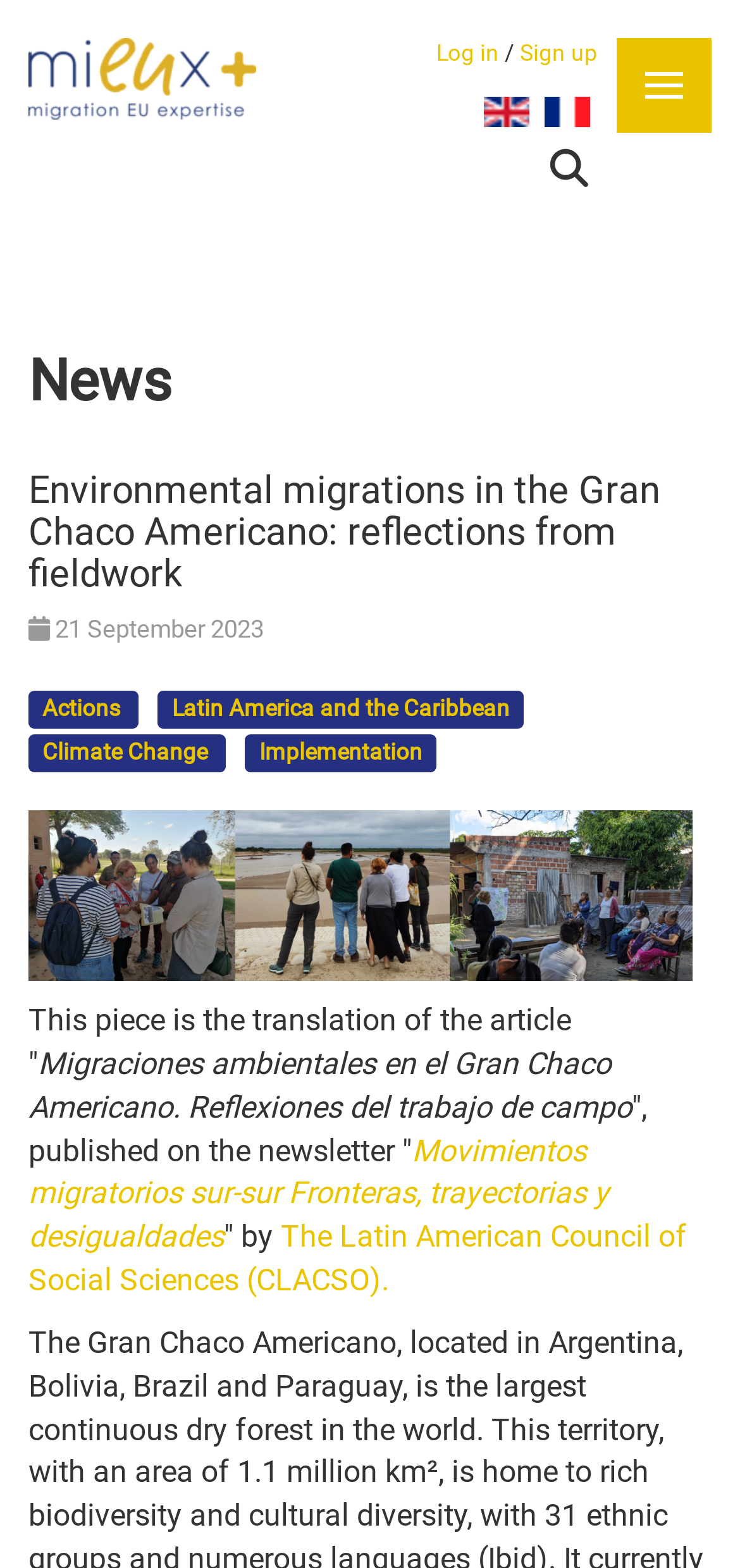Give a one-word or one-phrase response to the question: 
Who published the article?

The Latin American Council of Social Sciences (CLACSO)